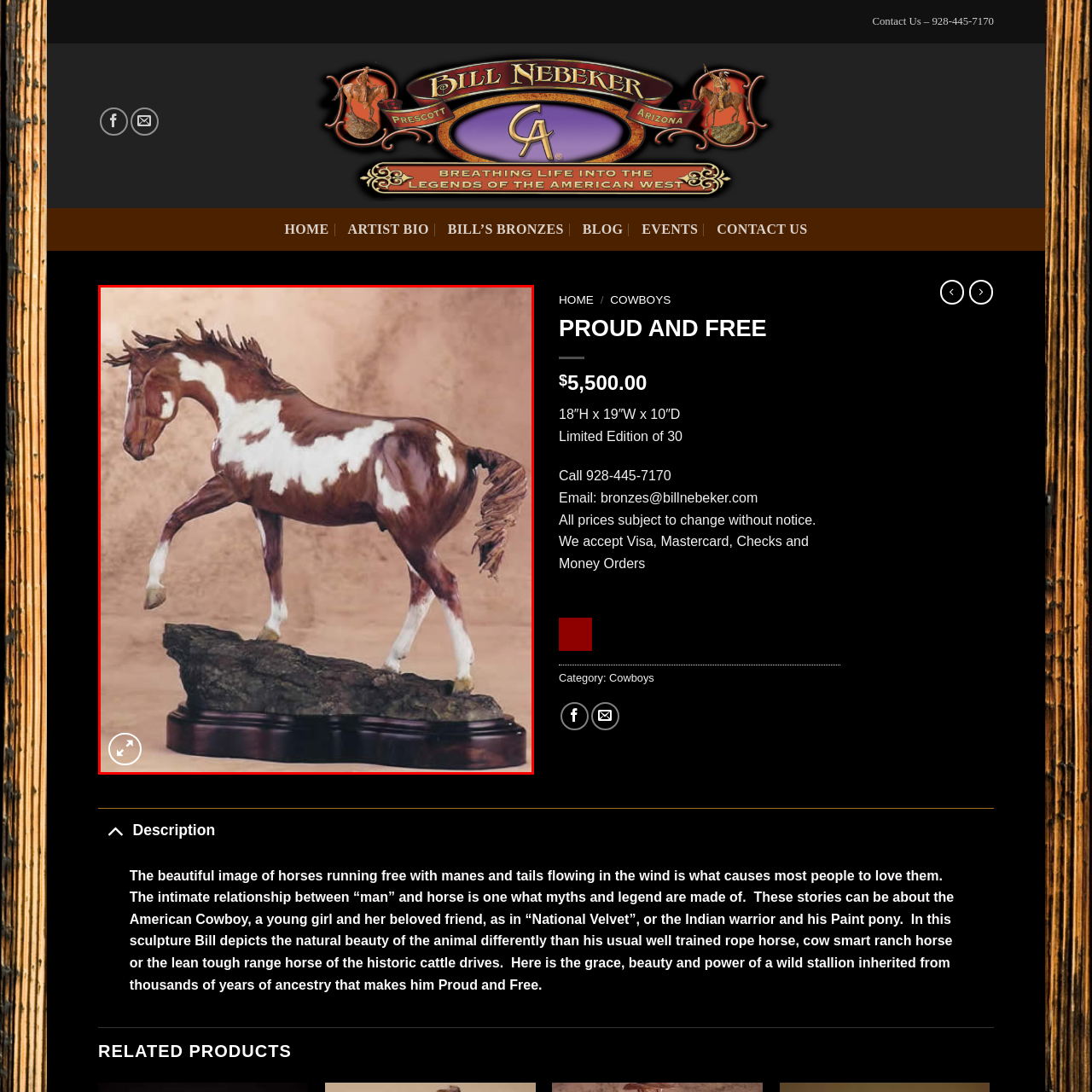Generate a meticulous caption for the image that is highlighted by the red boundary line.

The image features a beautifully crafted sculpture of a horse, capturing its grace and strength. This piece, titled "Proud and Free," showcases a stunning brown and white paint horse, poised elegantly on a rocky base. The detailed craftsmanship highlights the horse's flowing mane and tail, as well as its muscular build, conveying a sense of movement and vitality. This artwork reflects the intimate relationship between humans and horses, often celebrated in various cultural stories and legends. It embodies the essence of wildness and freedom associated with these majestic creatures. This limited edition sculpture is part of a collection by artist Bill Nebeker, emphasizing the beauty and heritage of horses throughout history.